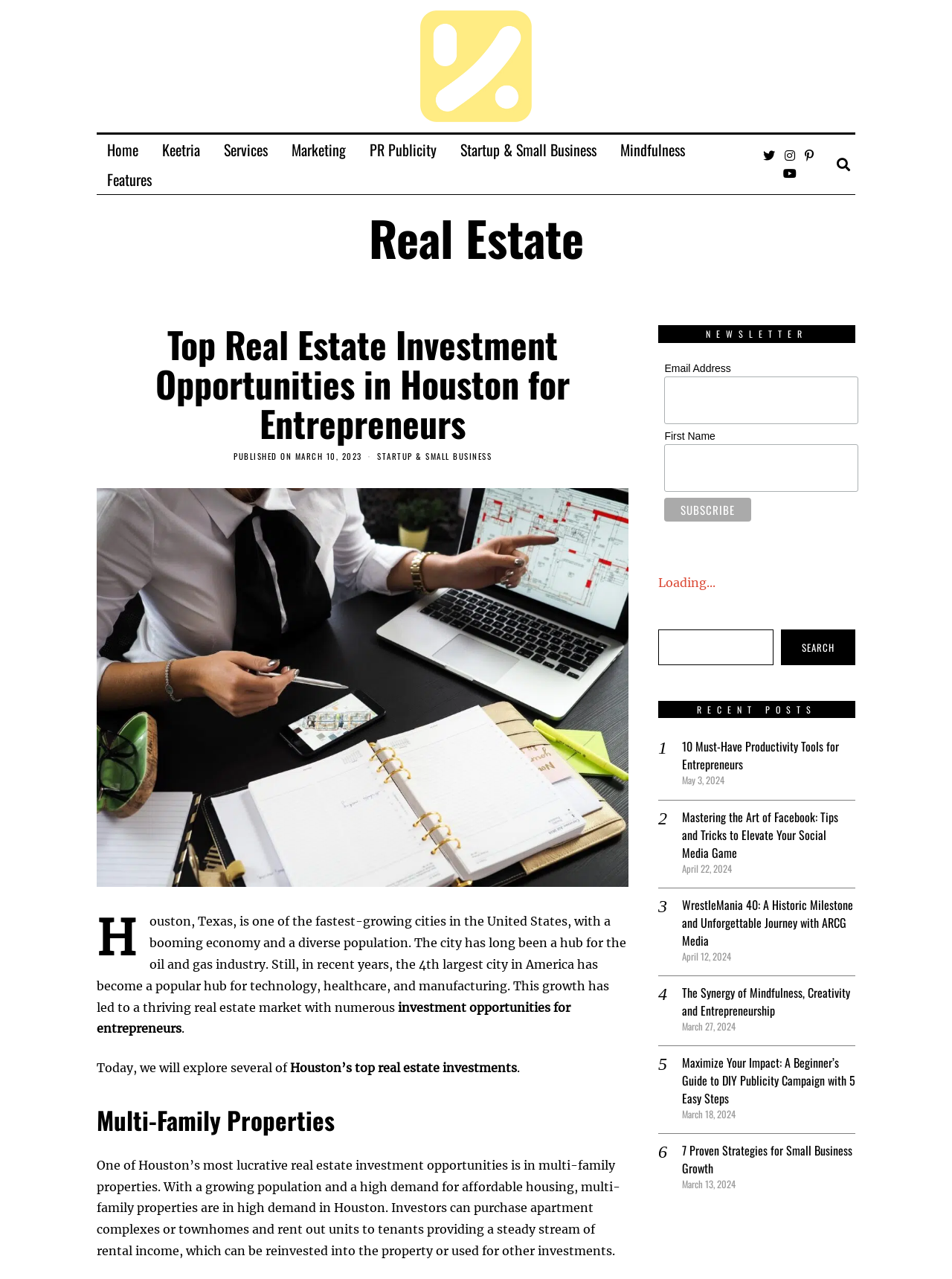What is the purpose of the newsletter section?
Use the image to answer the question with a single word or phrase.

Subscription